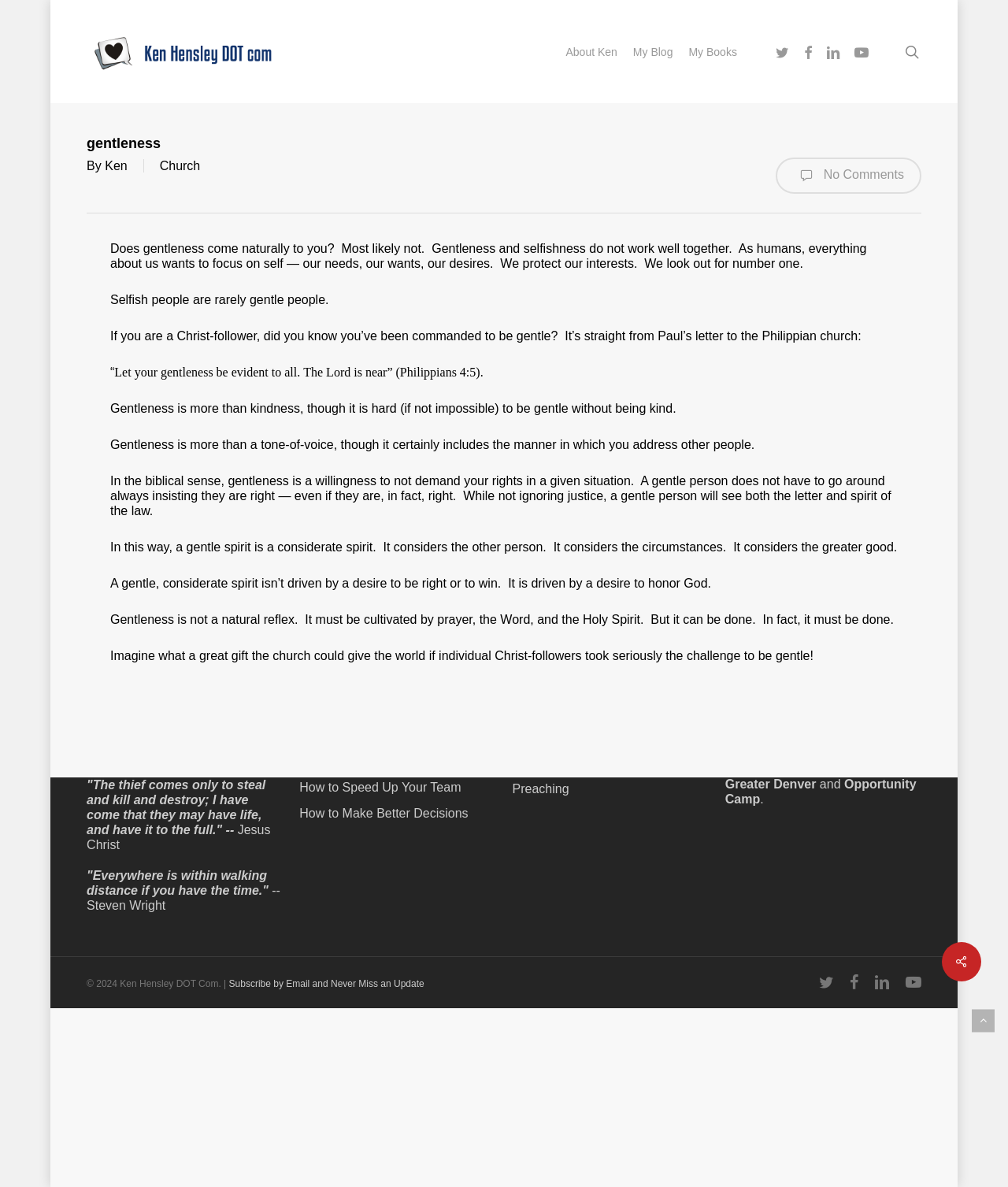Find the bounding box coordinates of the area to click in order to follow the instruction: "Visit the 'My Blog' page".

[0.62, 0.039, 0.675, 0.048]